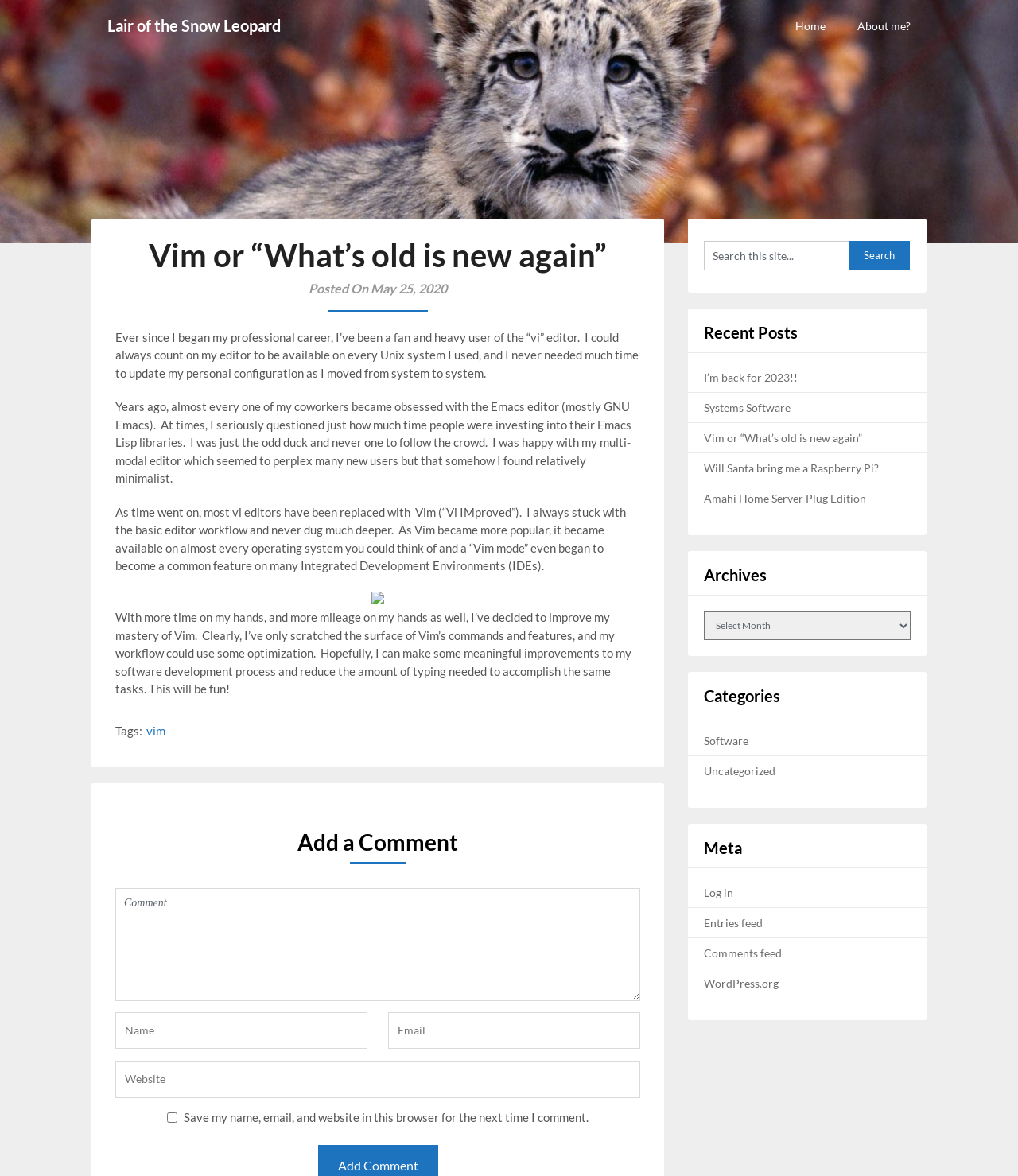Please give a concise answer to this question using a single word or phrase: 
What is the category of the post 'Systems Software'?

Software